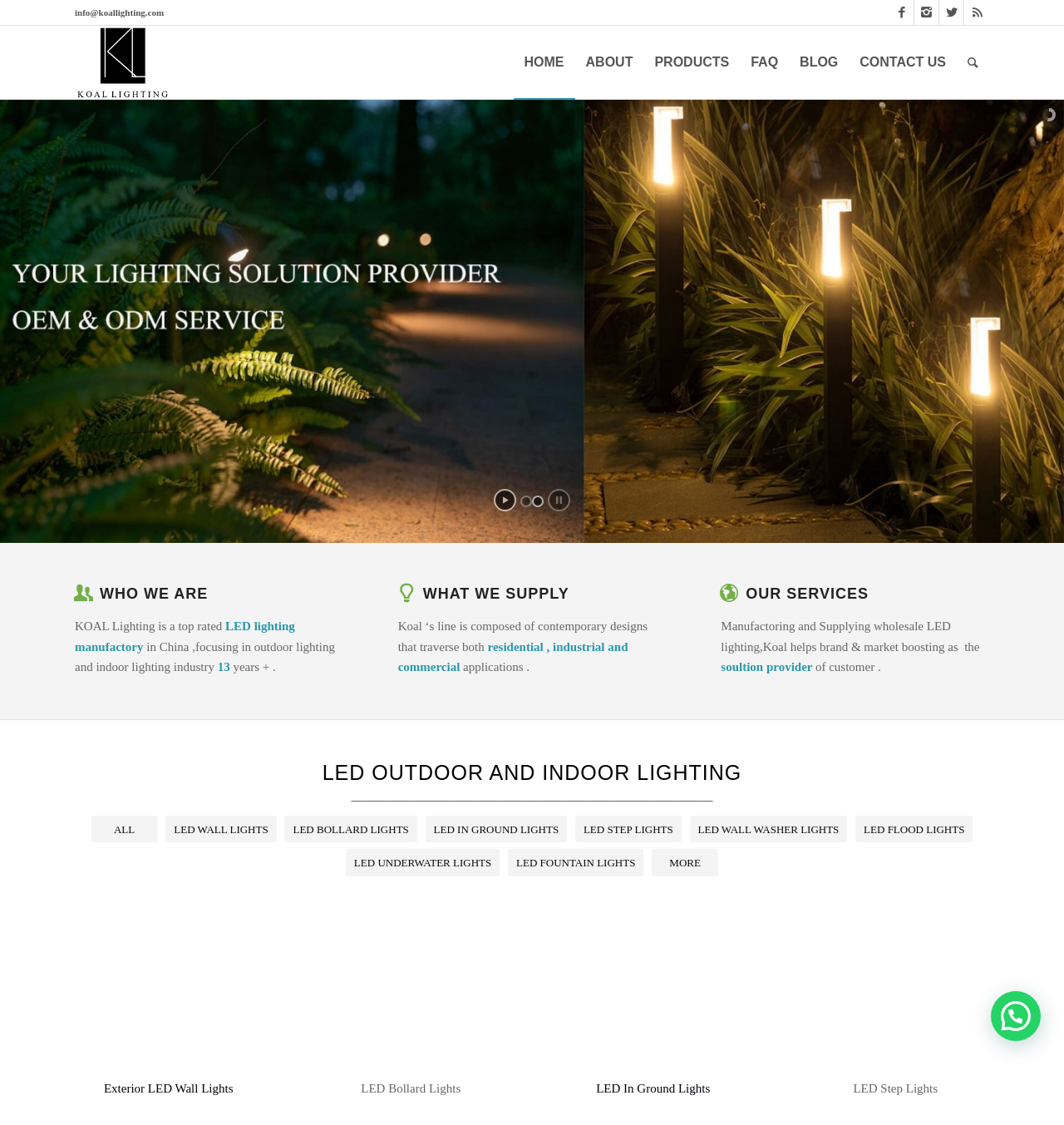Give a comprehensive overview of the webpage, including key elements.

This webpage is about Koal Lighting, a top-rated LED lighting manufacturer in China. At the top, there is a navigation menu with links to HOME, ABOUT, PRODUCTS, FAQ, BLOG, and CONTACT US. Below the menu, there is a large image that takes up the full width of the page, showcasing the company's outdoor landscape lighting factory.

On the left side of the page, there is a section with three articles. The first article has a heading "WHO WE ARE" and describes Koal Lighting as a top-rated LED lighting manufacturer in China, focusing on outdoor and indoor lighting industries for 13 years. The second article has a heading "WHAT WE SUPPLY" and mentions that Koal's product line includes contemporary designs for residential, industrial, and commercial applications. The third article has a heading "OUR SERVICES" and explains that Koal helps brands and markets by providing manufacturing and supply services.

Below the articles, there is a heading "LED OUTDOOR AND INDOOR LIGHTING" followed by a horizontal line. Underneath, there are links to various types of LED lighting products, including LED wall lights, LED bollard lights, LED in ground lights, LED step lights, and more.

On the right side of the page, there are three sections showcasing specific products. The first section displays an image of outdoor wall lights with a link to the product page. The second section shows an image of LED bollard lights, and the third section displays an image of LED in ground lights. Each section has a brief description of the product below the image.

At the bottom of the page, there is a link to "MORE" products, suggesting that there are more products available beyond what is shown on this page.